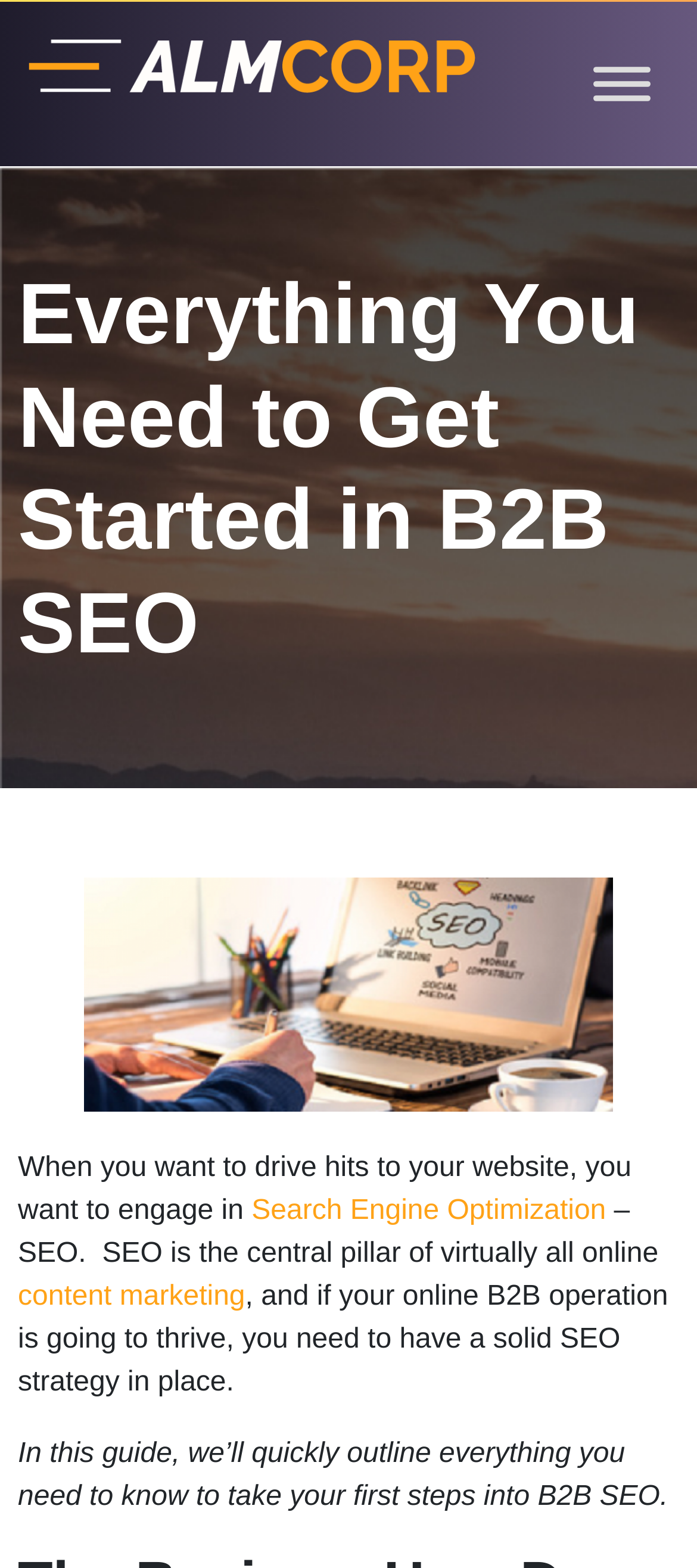Respond to the question below with a single word or phrase: What is the purpose of having a solid SEO strategy?

To thrive online